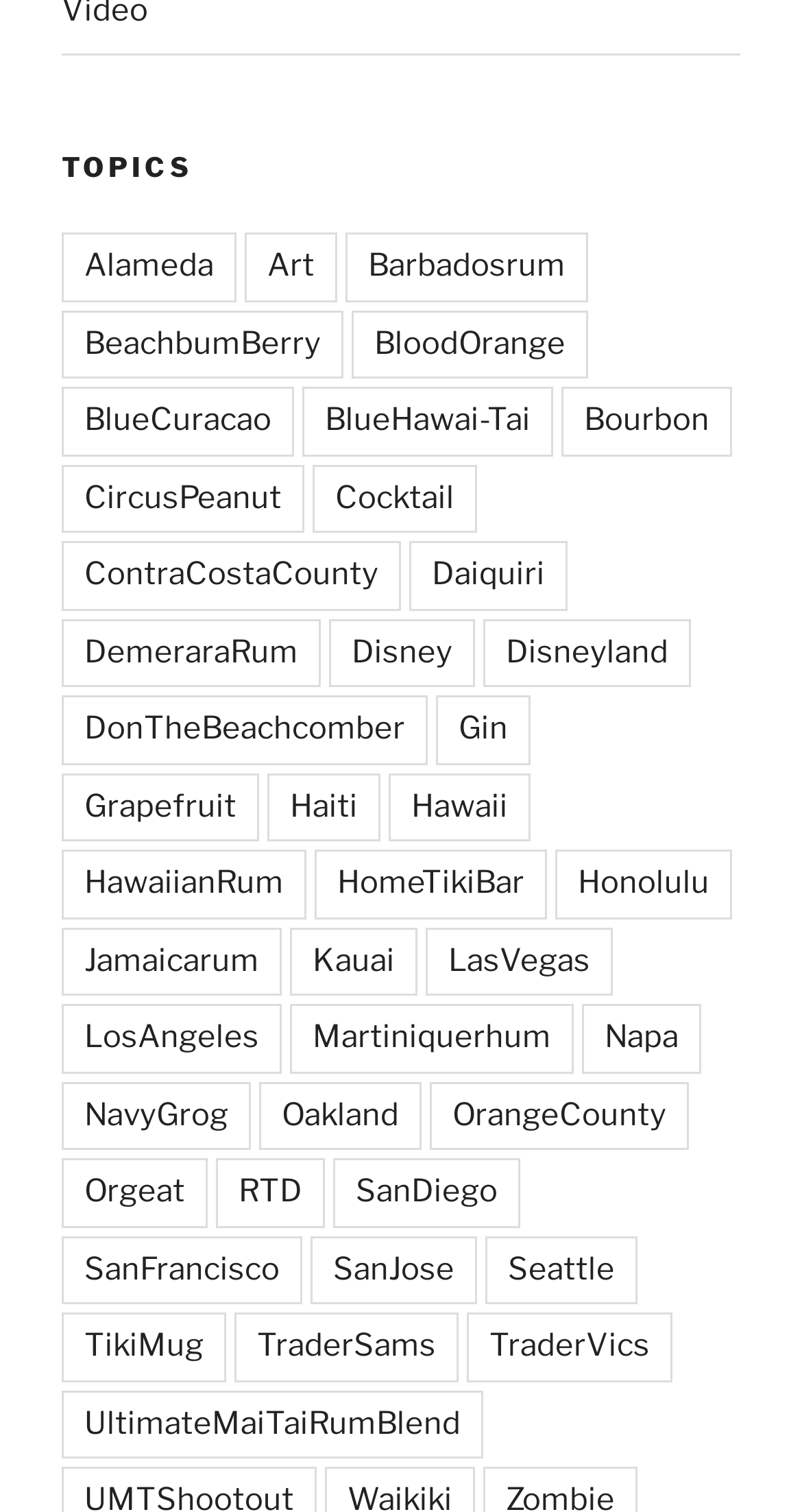How many links are there under the 'TOPICS' heading?
Answer the question with a thorough and detailed explanation.

By counting the number of links under the 'TOPICS' heading, we can see that there are 25 links in total, ranging from 'Alameda' to 'Ultimate Mai Tai Rum Blend'.